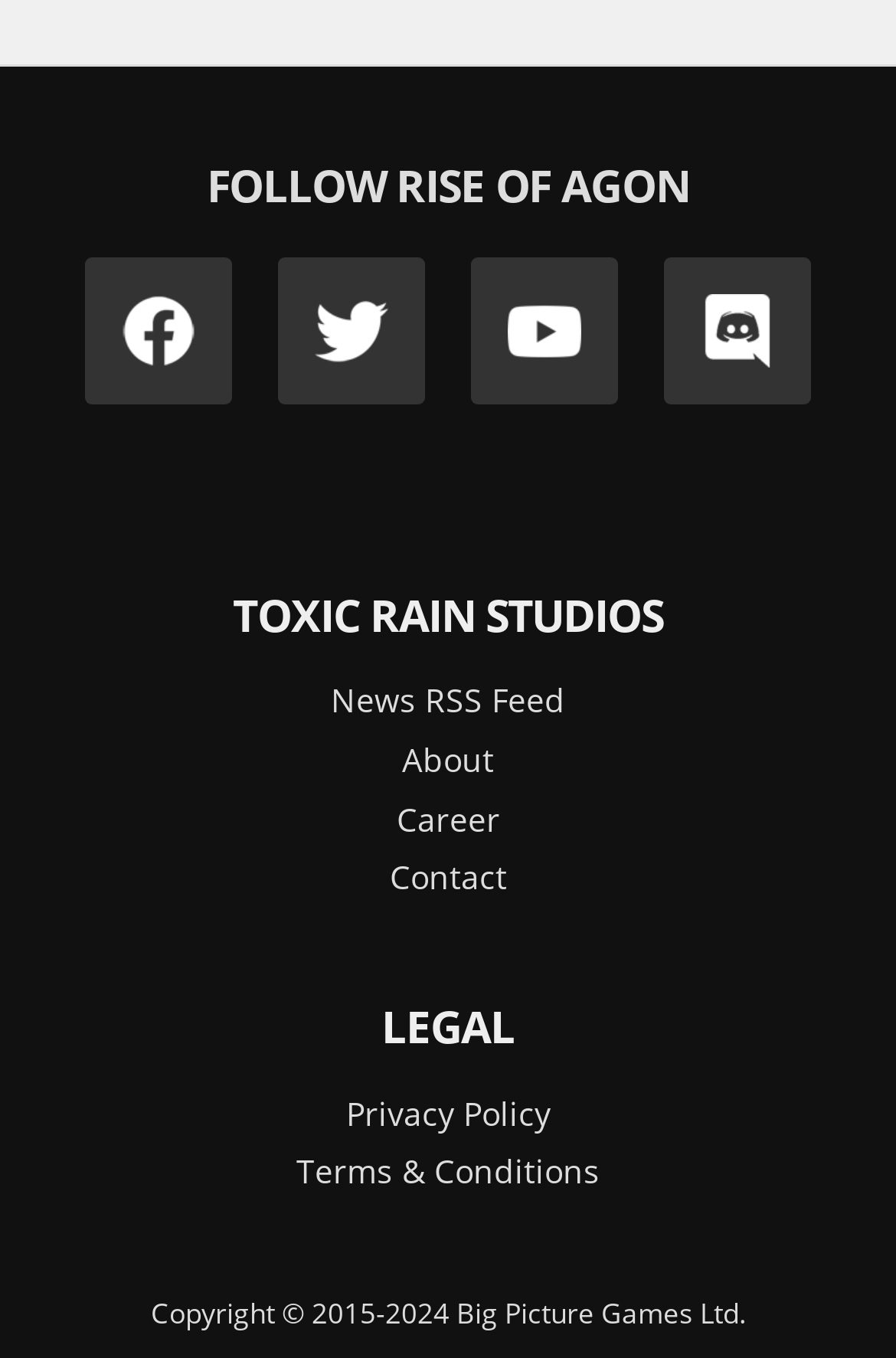What social media platforms are available?
Could you give a comprehensive explanation in response to this question?

The social media platforms can be found in the link elements located at [0.095, 0.189, 0.259, 0.297], [0.31, 0.189, 0.474, 0.297], [0.526, 0.189, 0.69, 0.297], and [0.741, 0.189, 0.905, 0.297] with the text 'Facebook', 'Twitter', 'YouTube', and 'Discord' respectively.